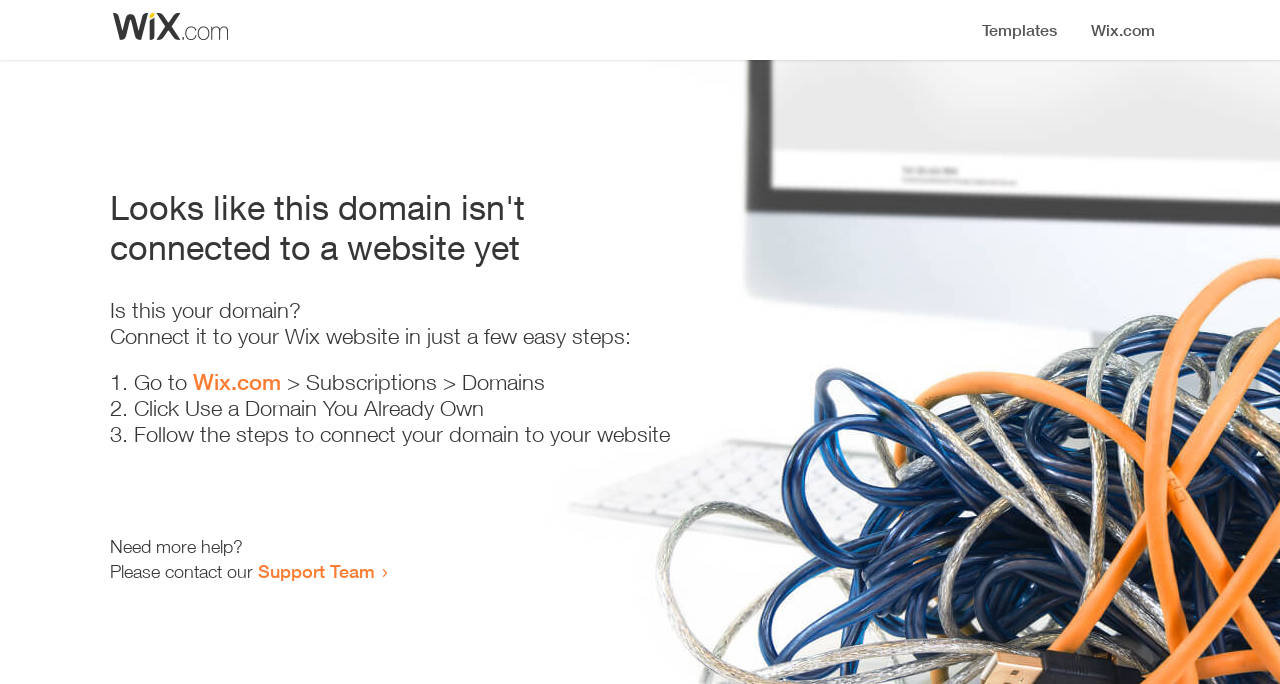Extract the primary heading text from the webpage.

Looks like this domain isn't
connected to a website yet